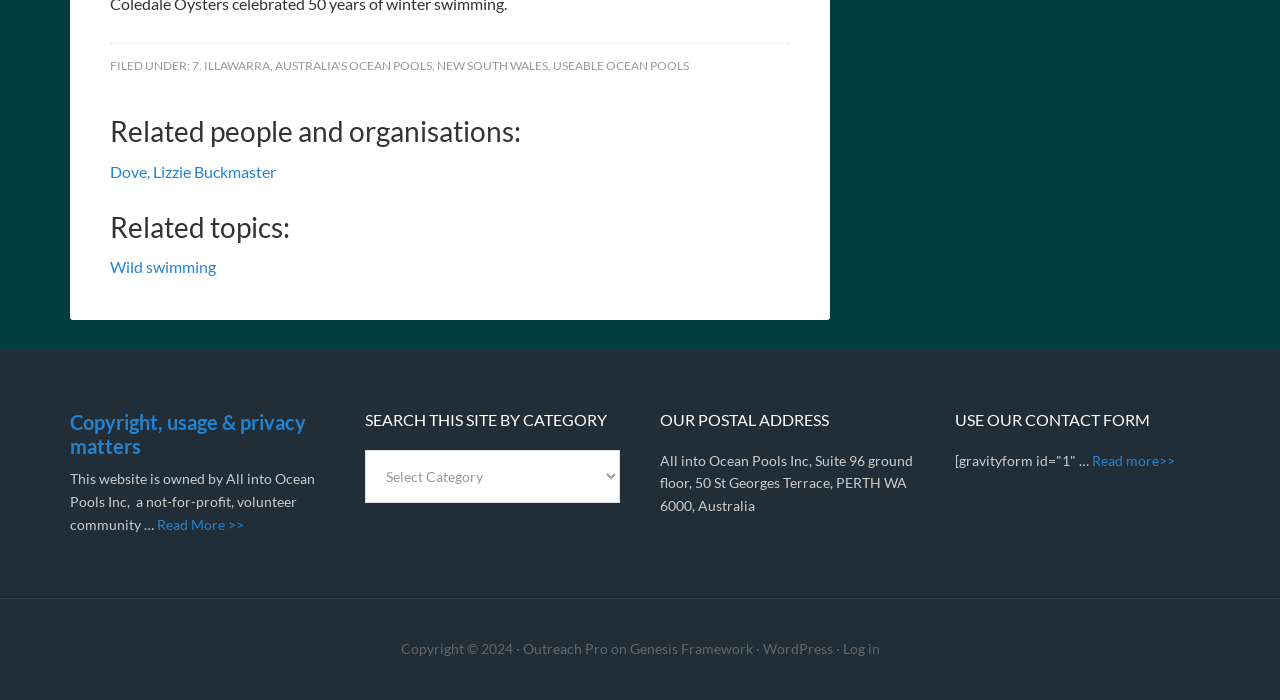Given the element description "WordPress", identify the bounding box of the corresponding UI element.

[0.596, 0.914, 0.65, 0.938]